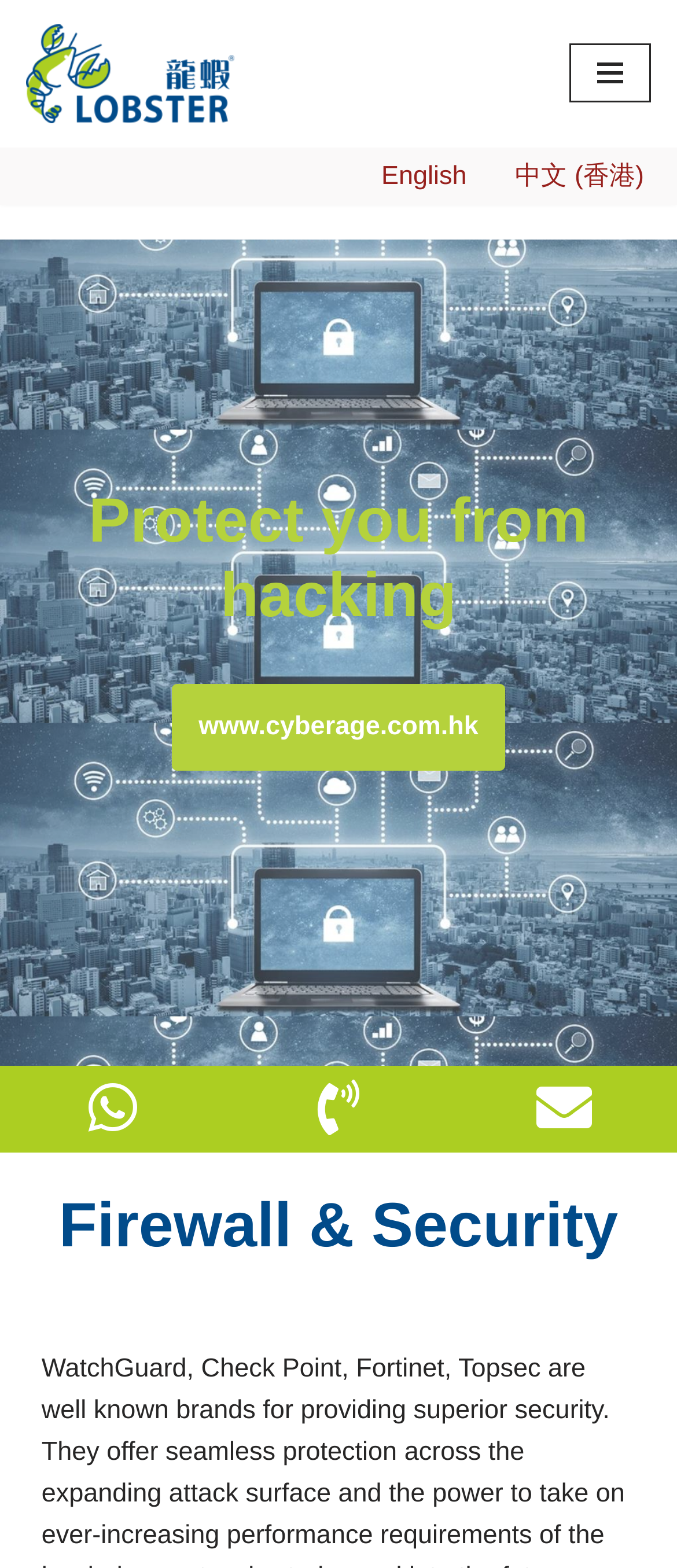How many language options are available?
Refer to the screenshot and answer in one word or phrase.

2